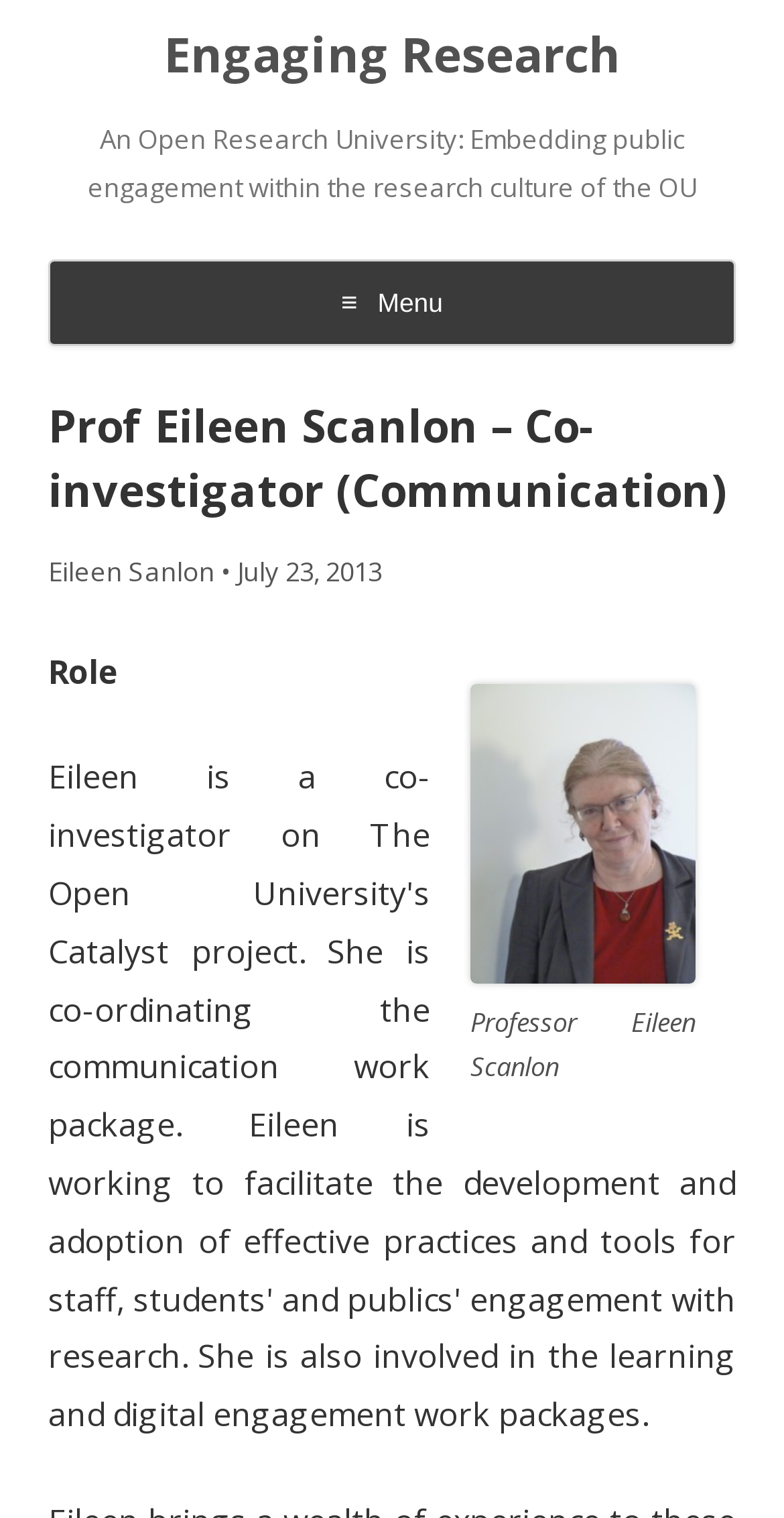Answer the question using only a single word or phrase: 
What is the name of the professor?

Eileen Scanlon